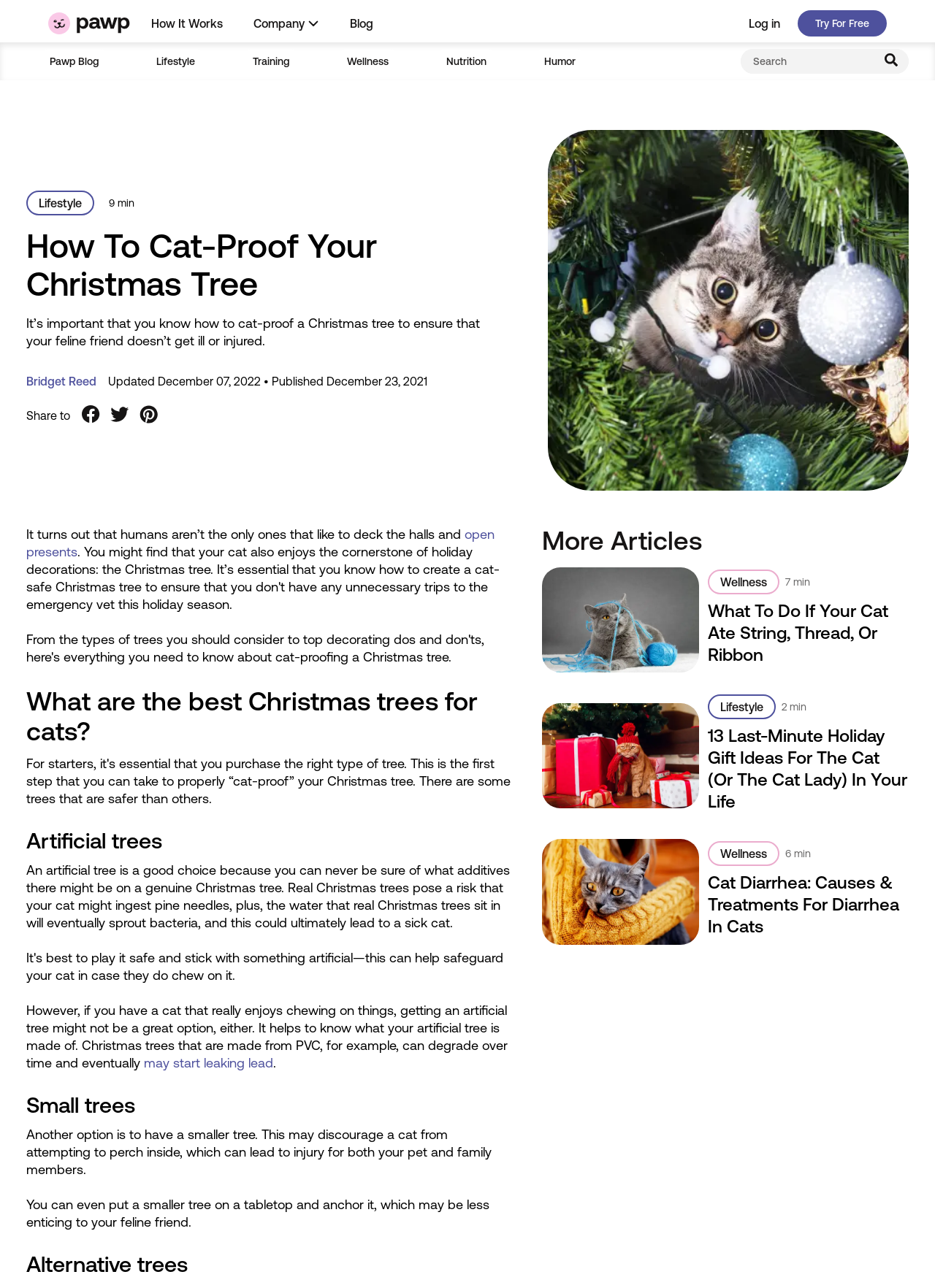What is the author of the article 'How To Cat-Proof Your Christmas Tree'?
Based on the screenshot, give a detailed explanation to answer the question.

I found the author's name by looking at the article's metadata, where it says 'Bridget Reed' next to the 'Updated' date.